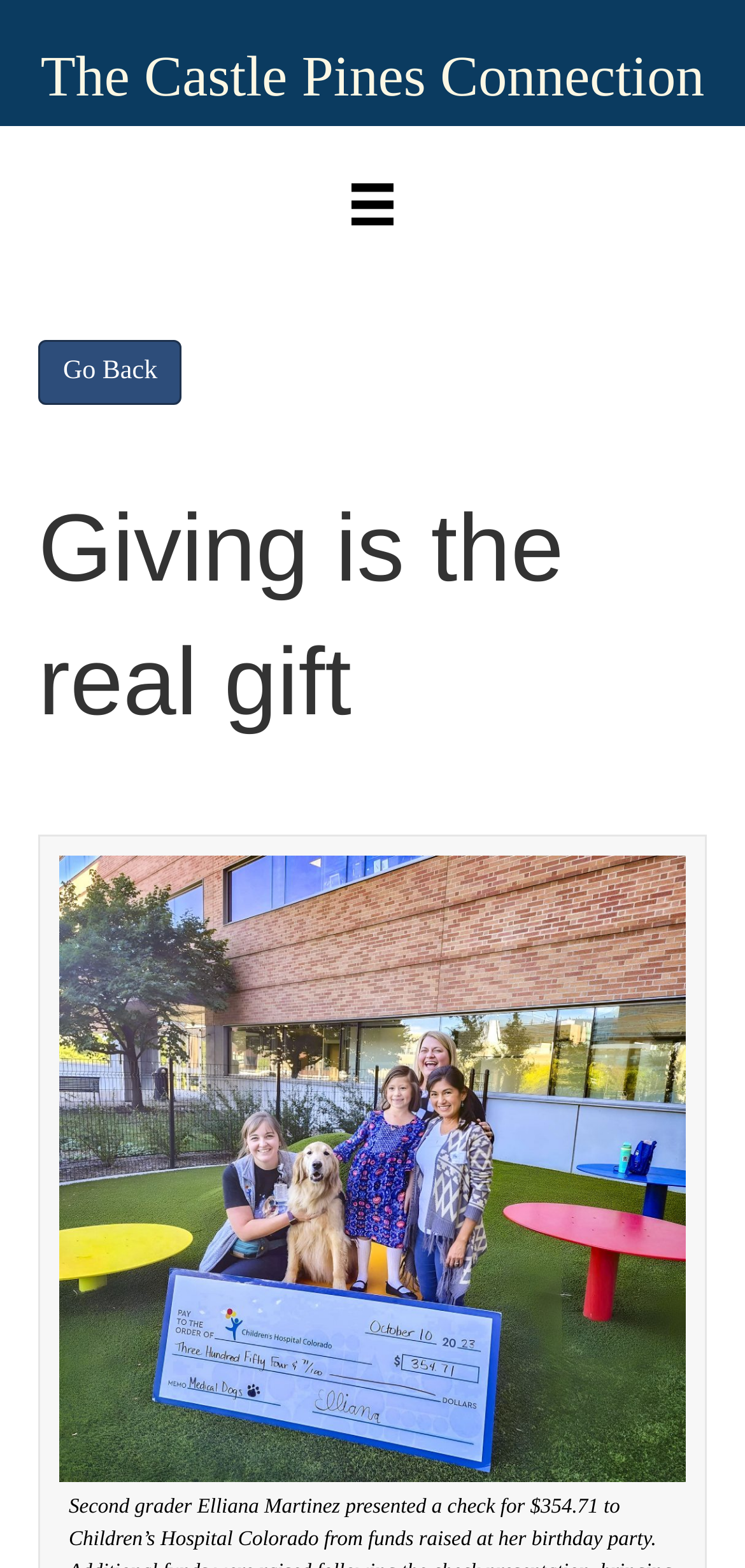Give a concise answer using only one word or phrase for this question:
What is the relationship between the image and the article?

Illustrative